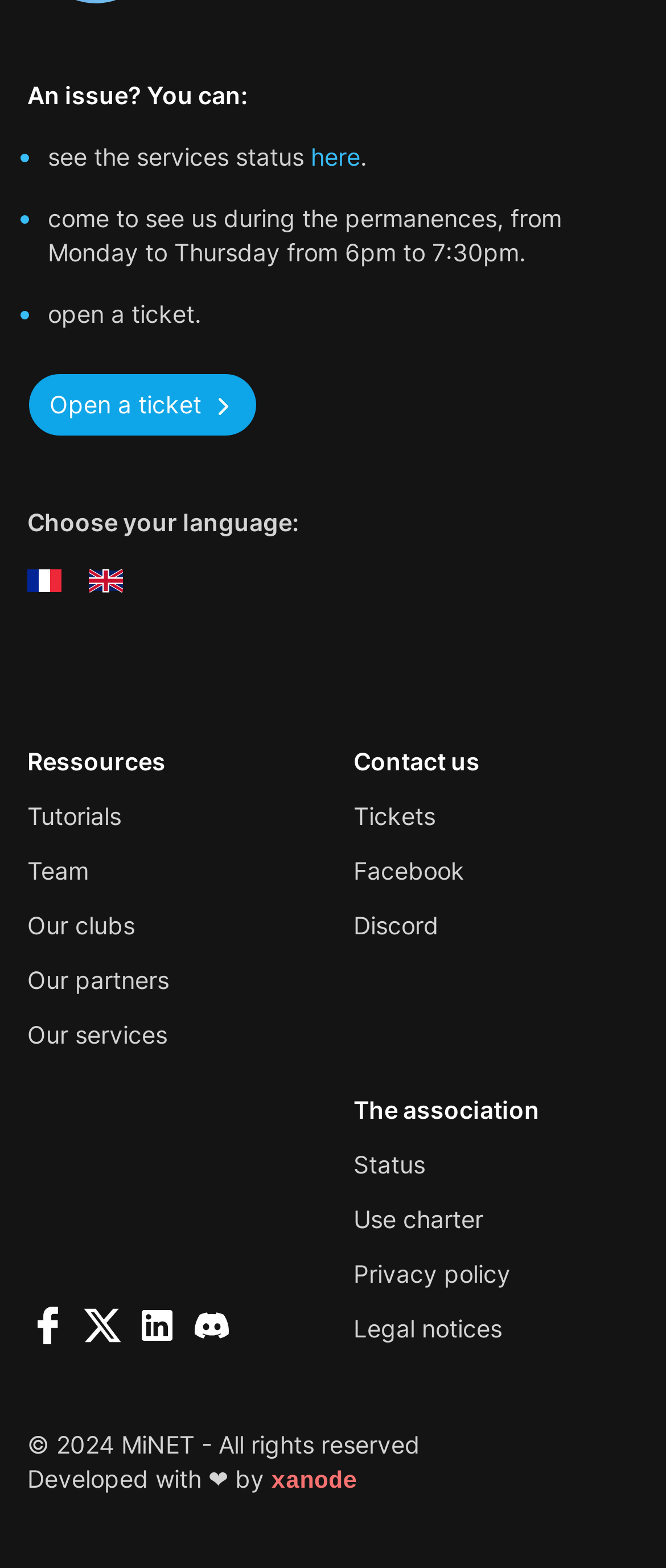Calculate the bounding box coordinates for the UI element based on the following description: "aria-label="Changer la langue en français"". Ensure the coordinates are four float numbers between 0 and 1, i.e., [left, top, right, bottom].

[0.041, 0.353, 0.092, 0.388]